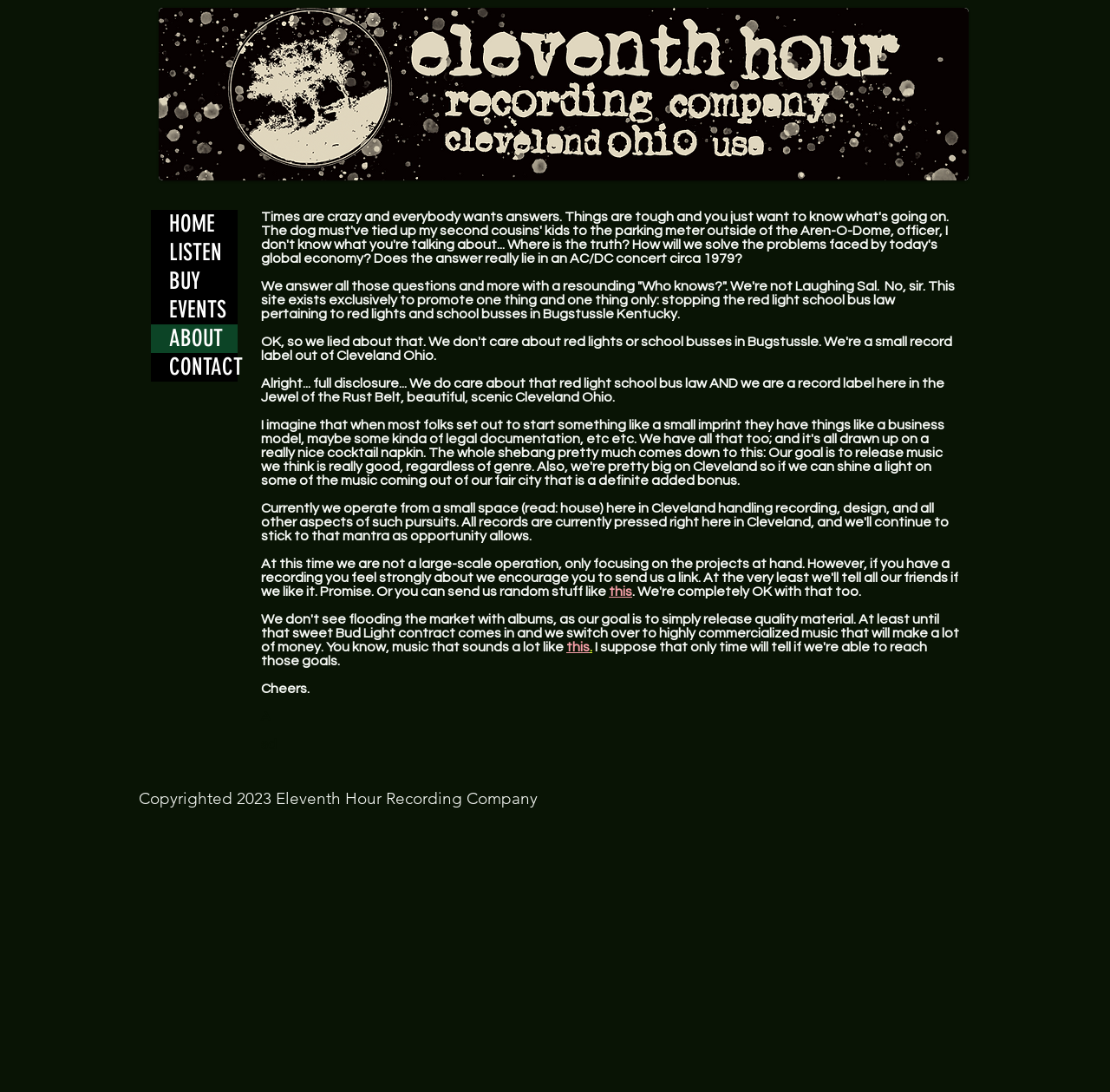Could you determine the bounding box coordinates of the clickable element to complete the instruction: "Check the Copyright information"? Provide the coordinates as four float numbers between 0 and 1, i.e., [left, top, right, bottom].

[0.125, 0.722, 0.501, 0.74]